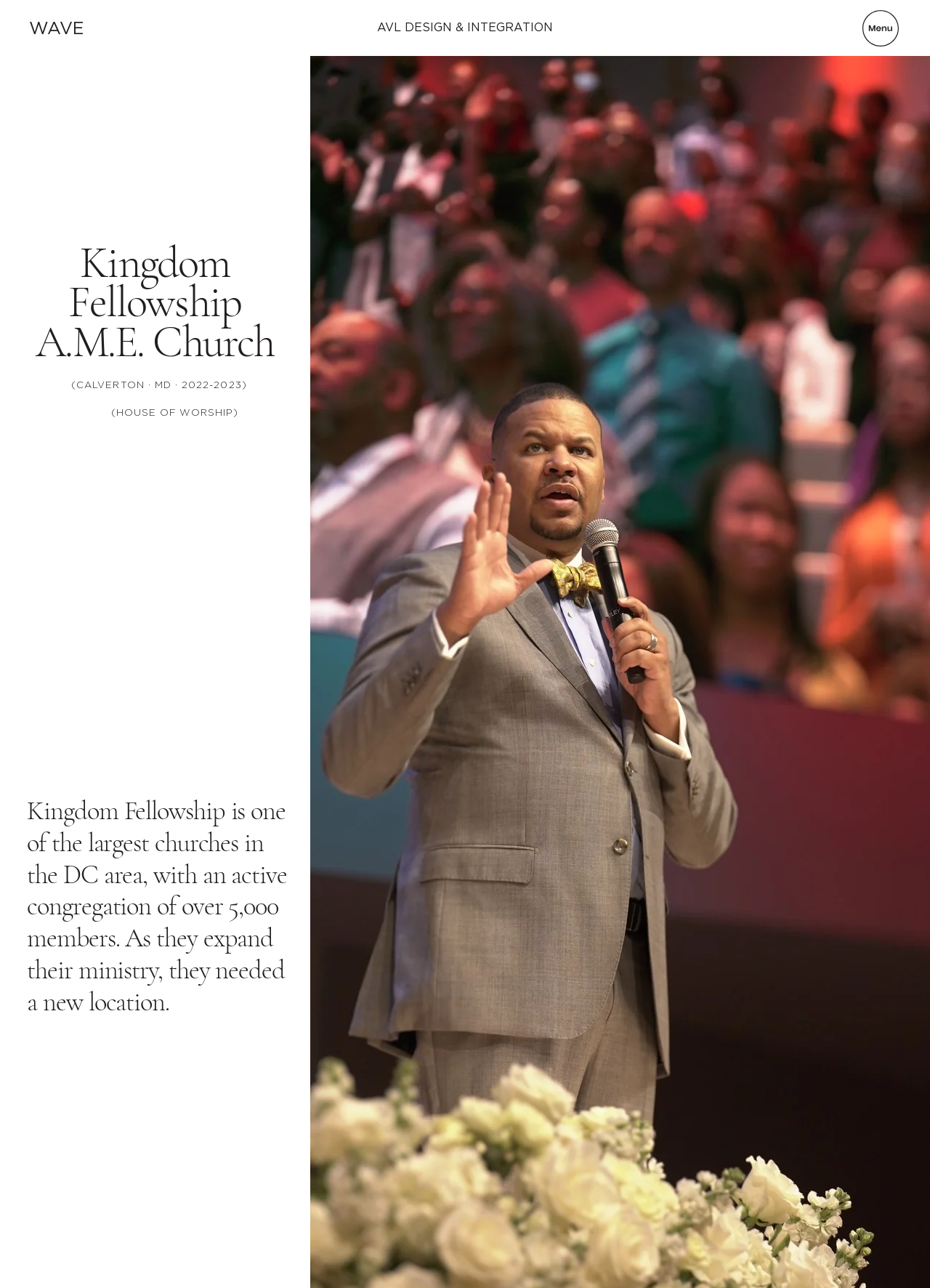Please provide a detailed answer to the question below by examining the image:
How many members does the church have?

I found the answer by looking at the static text element 'Kingdom Fellowship is one of the largest churches in the DC area, with an active congregation of over 5,000 members.' which is located at [0.029, 0.617, 0.308, 0.79] and contains the text 'over 5,000 members'.